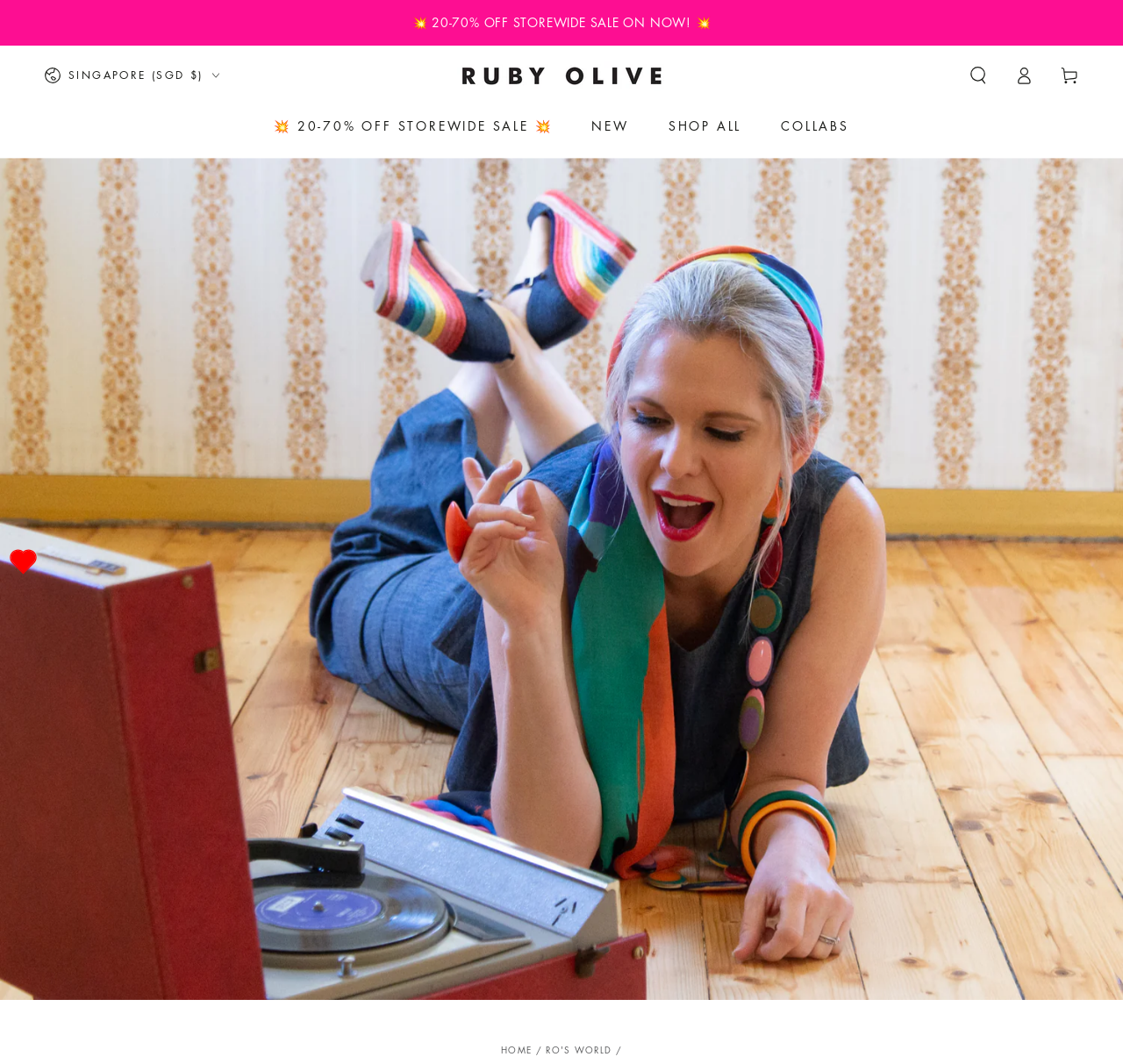Carefully examine the image and provide an in-depth answer to the question: What is the country/region selected by default?

The default country/region can be found in the button 'SINGAPORE (SGD $)' which is located next to the 'Country/region' static text.